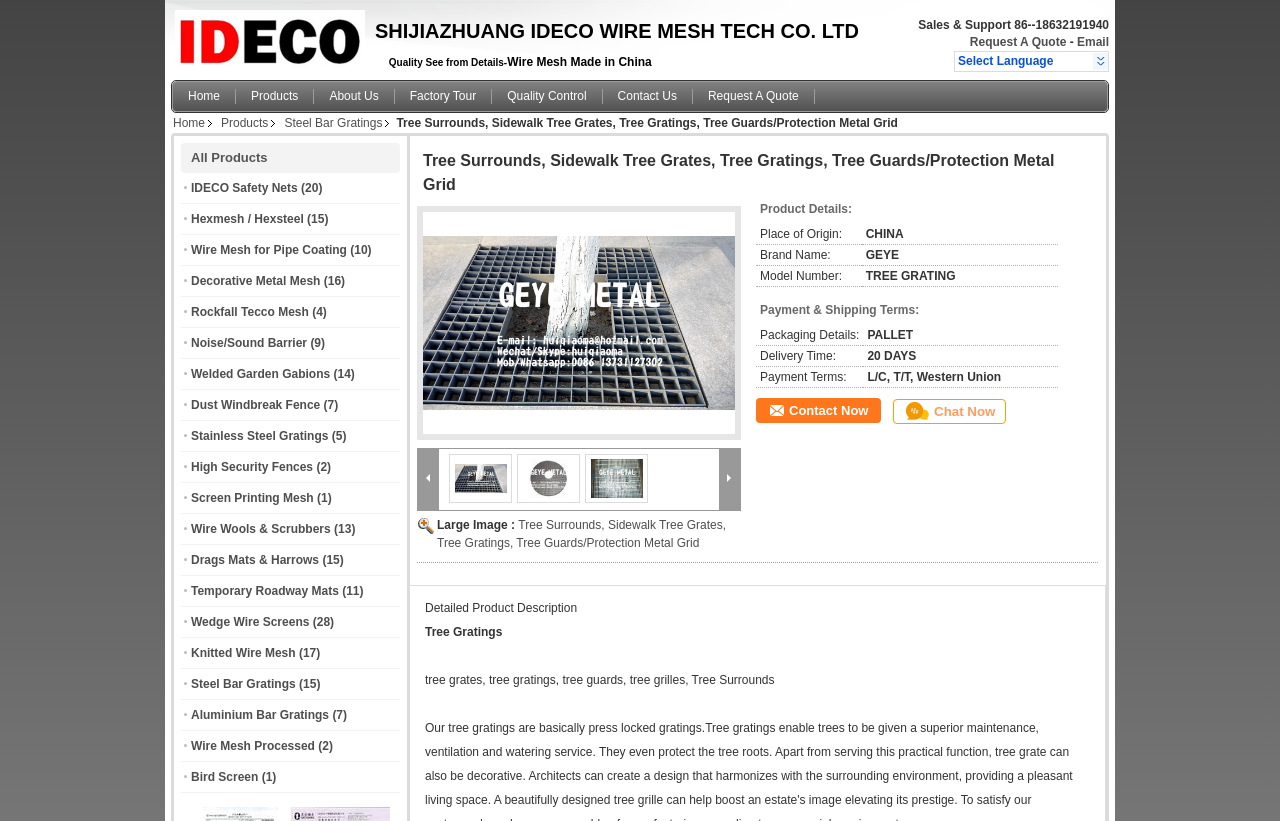Generate an in-depth caption that captures all aspects of the webpage.

This webpage is about a Chinese manufacturer and exporter of various metal grid products, including tree surrounds, sidewalk tree grates, tree gratings, and tree guards. 

At the top of the page, there is a layout table with three cells. The first cell contains a link to "China IDECO Safety Nets manufacturer" with an accompanying image. The second cell has a table with a company description, and the third cell has links to "Sales & Support" and "Request A Quote" along with a language selection option.

Below the top layout table, there is a description list with links to different sections of the website, including "Home", "Products", "About Us", "Factory Tour", "Quality Control", and "Contact Us".

On the left side of the page, there is a list of links to various product categories, including "Steel Bar Gratings", "Hexmesh / Hexsteel", "Wire Mesh for Pipe Coating", and many others. Each product category has a number in parentheses, indicating the number of products in that category.

In the main content area, there is a heading that repeats the company's product offerings, followed by a large table with a single row and multiple cells. Each cell contains a product description and a large image.